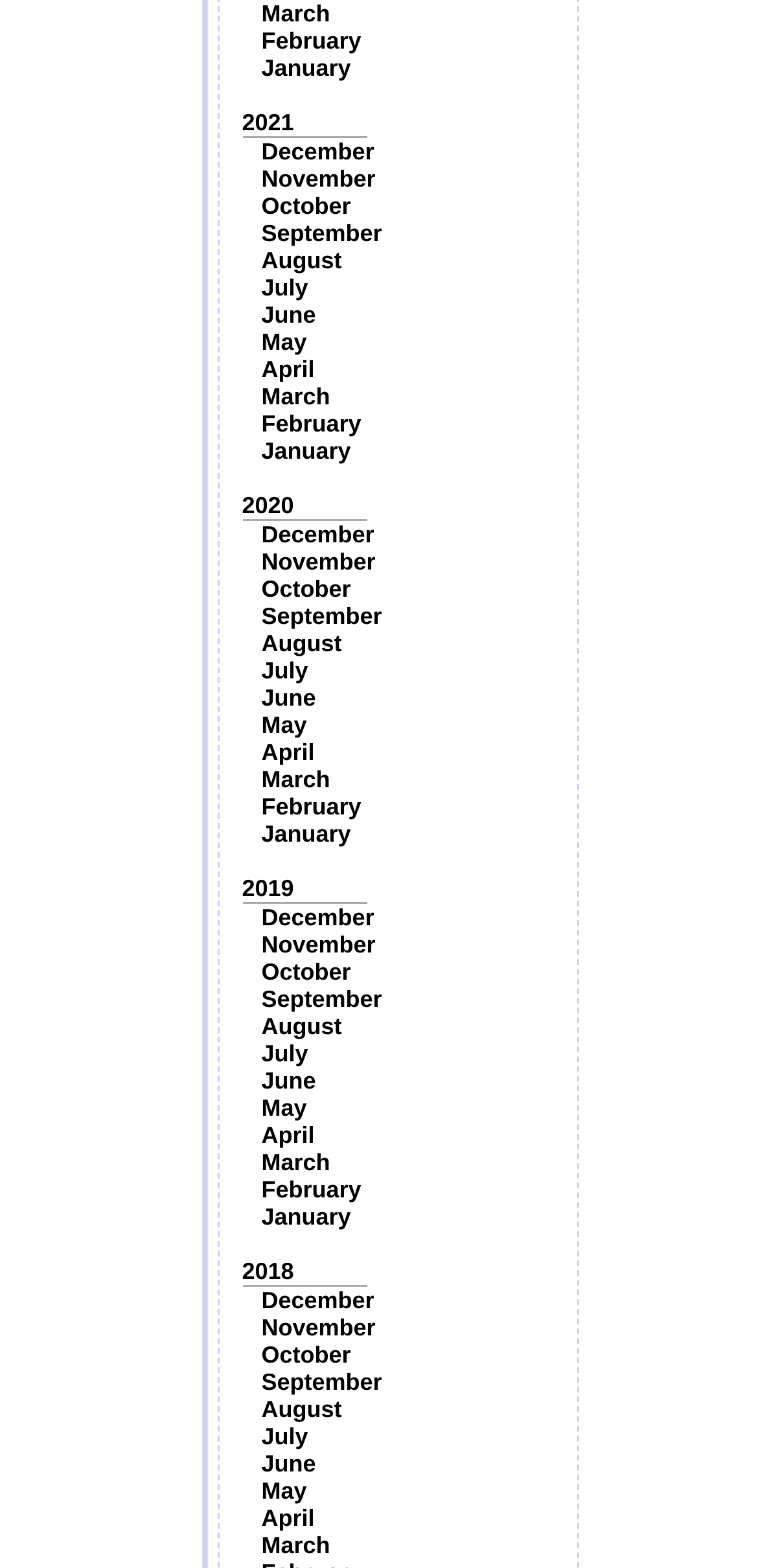Locate the bounding box coordinates of the area to click to fulfill this instruction: "View 2019". The bounding box should be presented as four float numbers between 0 and 1, in the order [left, top, right, bottom].

[0.319, 0.558, 0.388, 0.575]